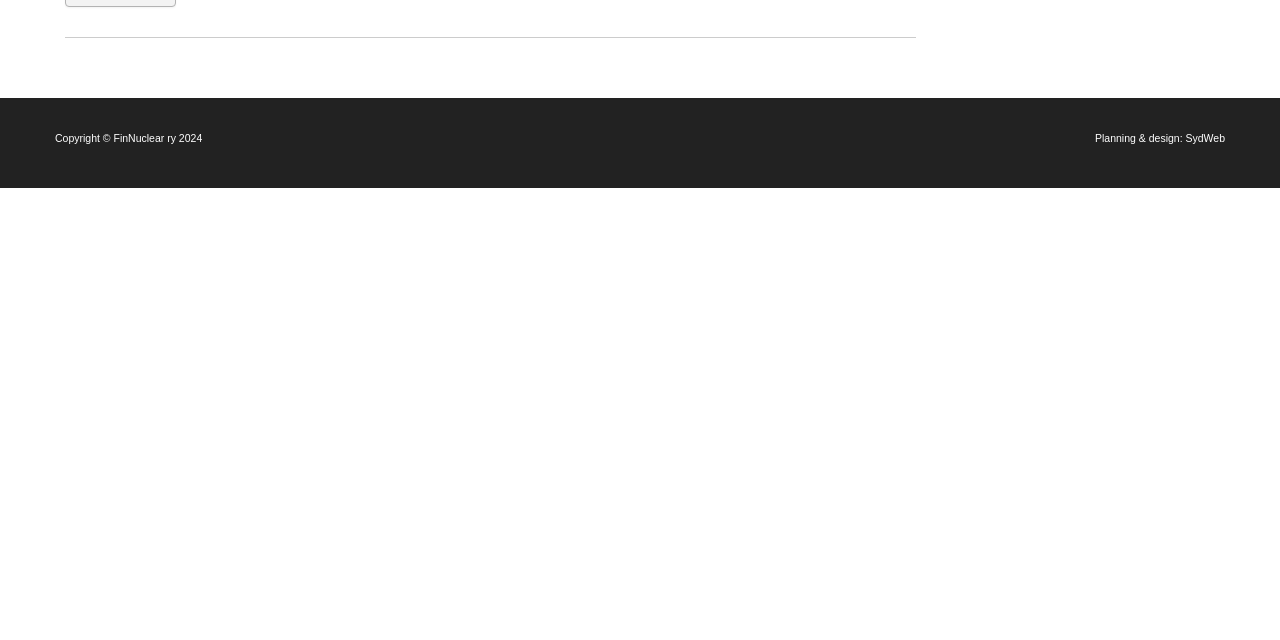Bounding box coordinates are specified in the format (top-left x, top-left y, bottom-right x, bottom-right y). All values are floating point numbers bounded between 0 and 1. Please provide the bounding box coordinate of the region this sentence describes: SydWeb

[0.926, 0.206, 0.957, 0.224]